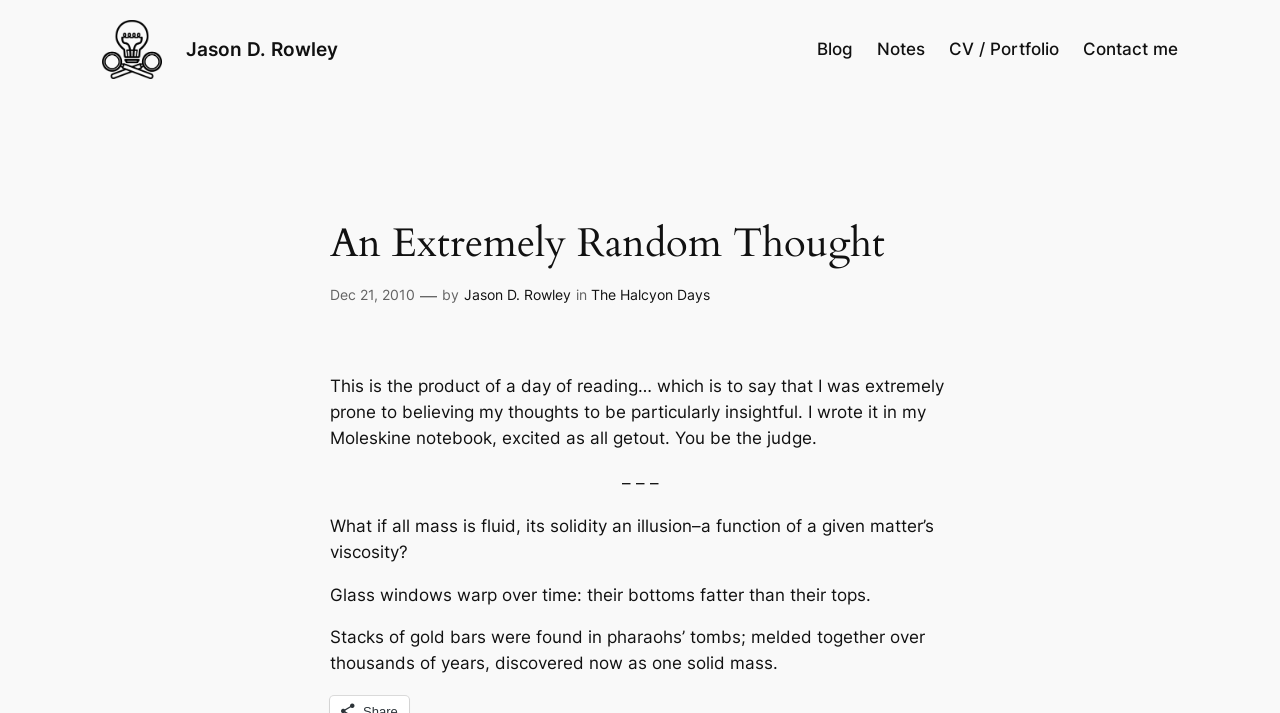Locate the bounding box coordinates of the element's region that should be clicked to carry out the following instruction: "view blog". The coordinates need to be four float numbers between 0 and 1, i.e., [left, top, right, bottom].

[0.638, 0.051, 0.666, 0.088]